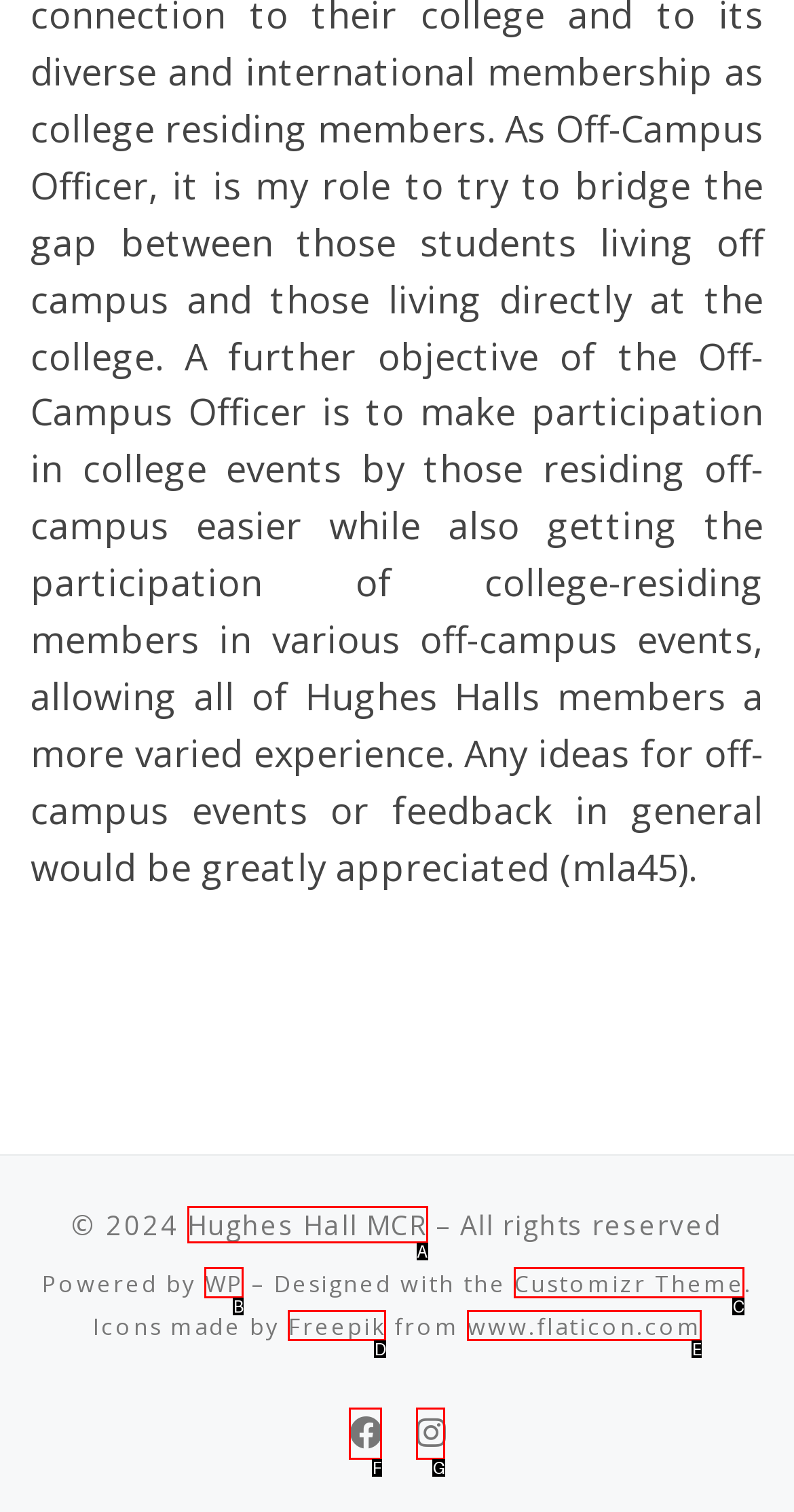From the given options, choose the HTML element that aligns with the description: WP. Respond with the letter of the selected element.

B